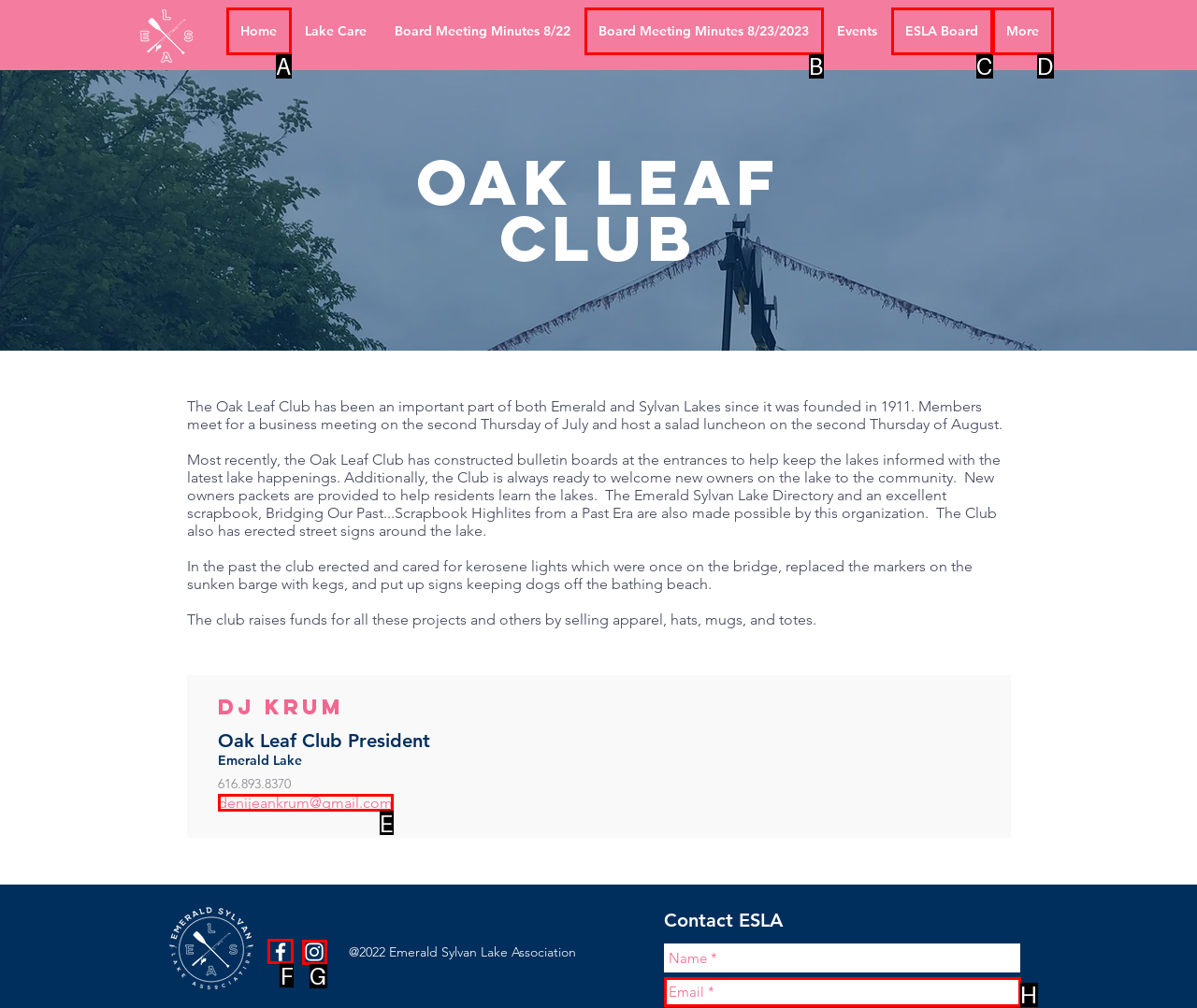Identify the correct HTML element to click to accomplish this task: Click Facebook Icon
Respond with the letter corresponding to the correct choice.

F